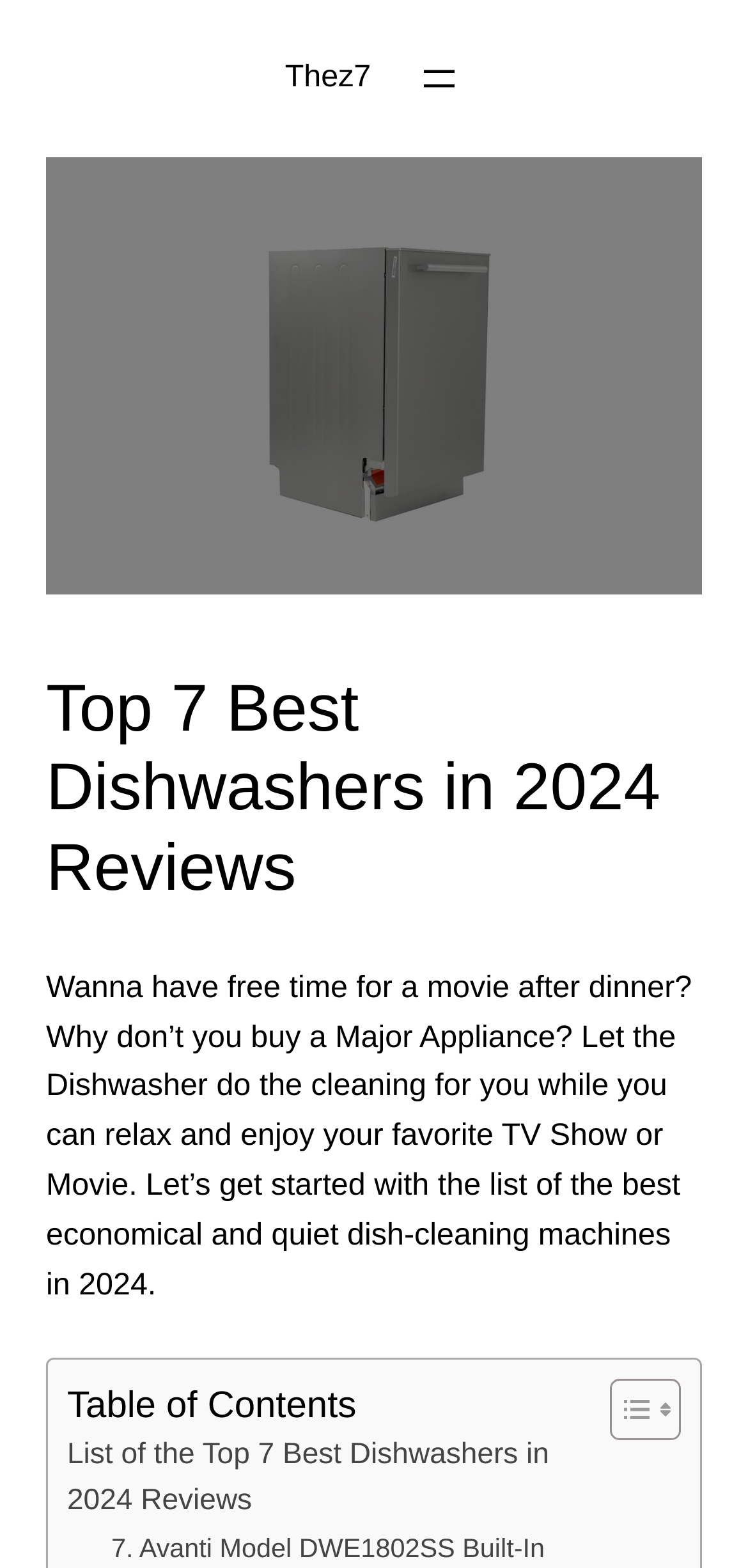What type of dishwashers are reviewed on this page?
Please provide a single word or phrase as your answer based on the image.

Economical and quiet